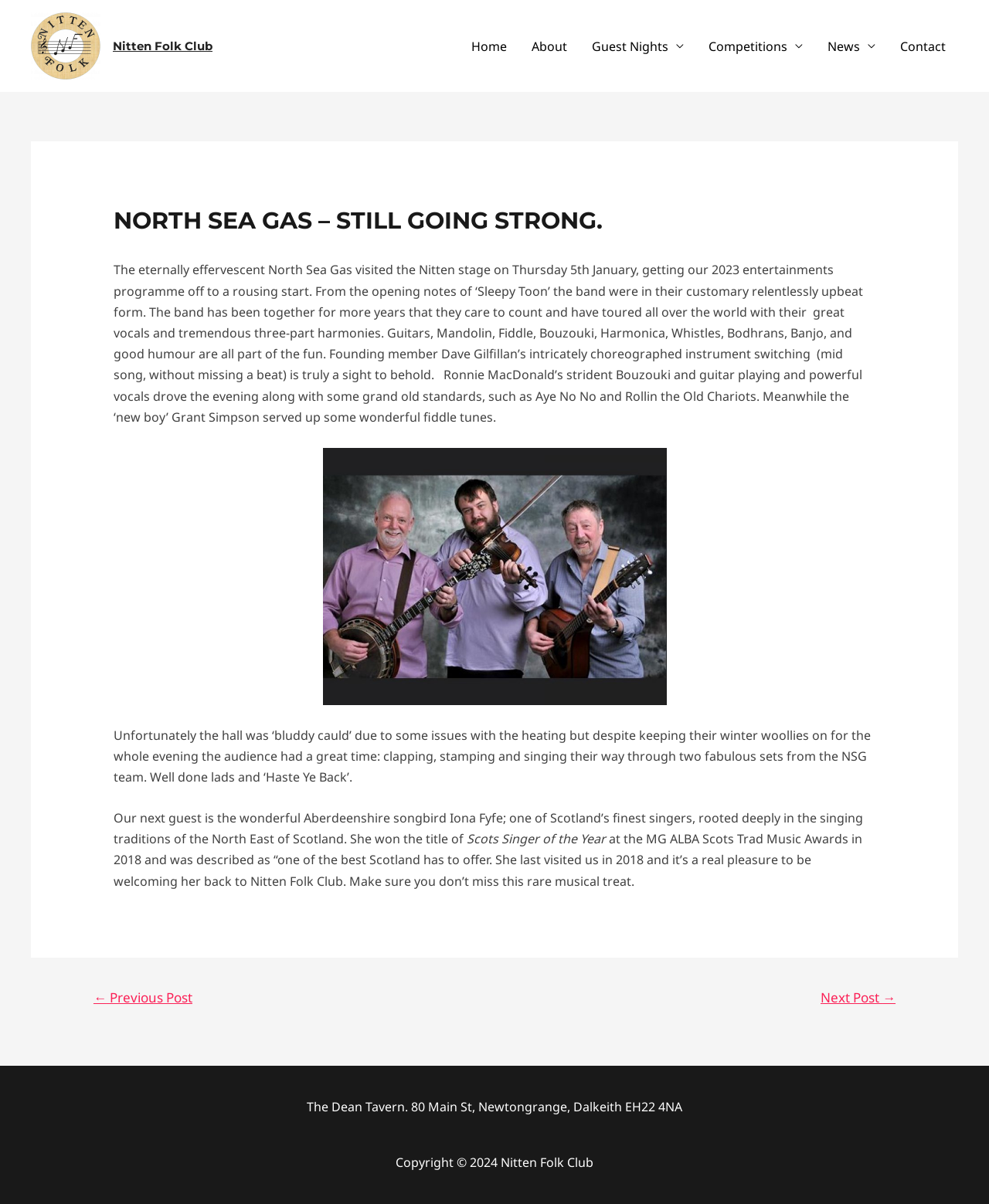Extract the text of the main heading from the webpage.

NORTH SEA GAS – STILL GOING STRONG.